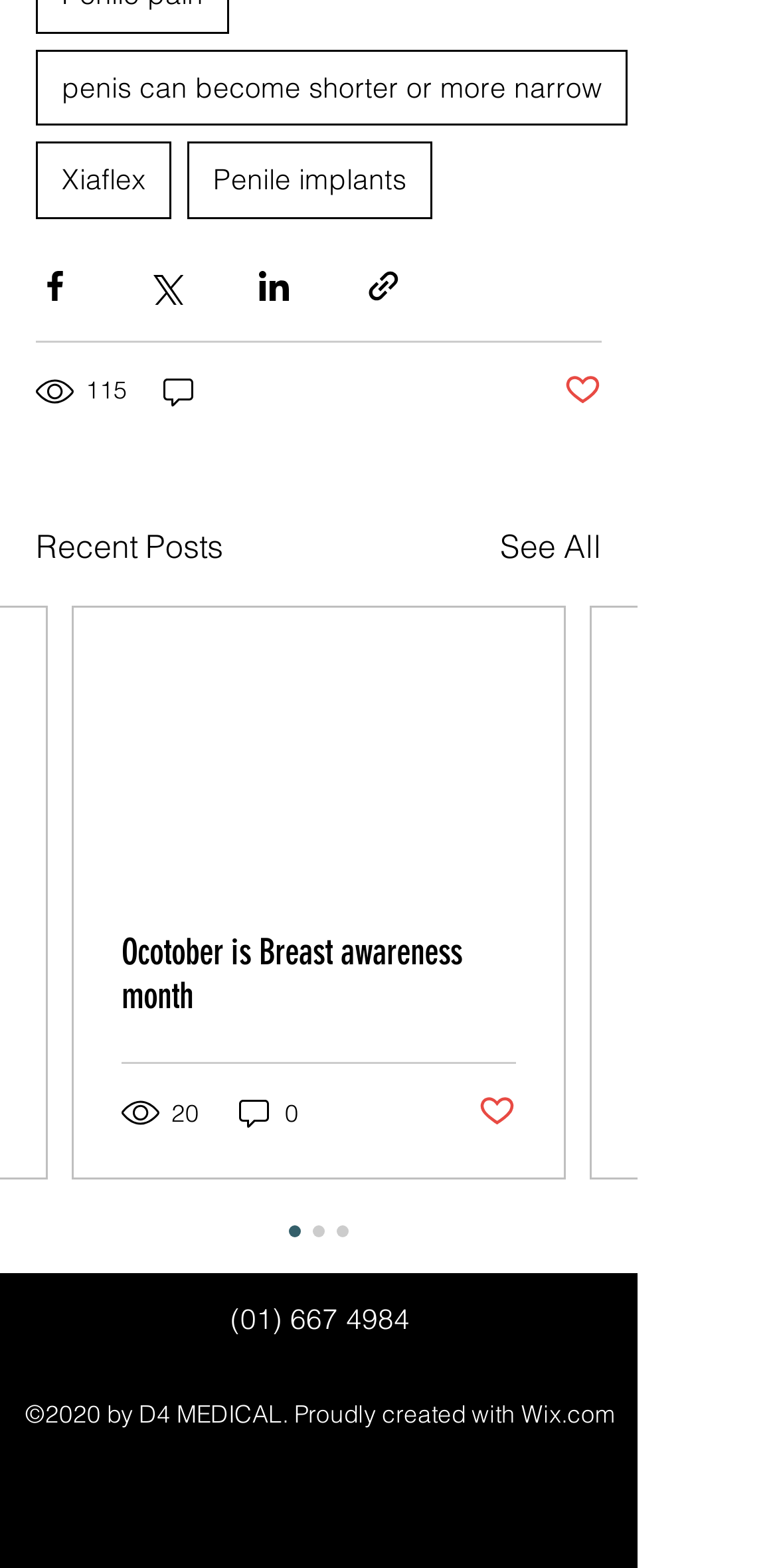Given the element description aria-label="Share via Twitter", predict the bounding box coordinates for the UI element in the webpage screenshot. The format should be (top-left x, top-left y, bottom-right x, bottom-right y), and the values should be between 0 and 1.

[0.187, 0.17, 0.236, 0.194]